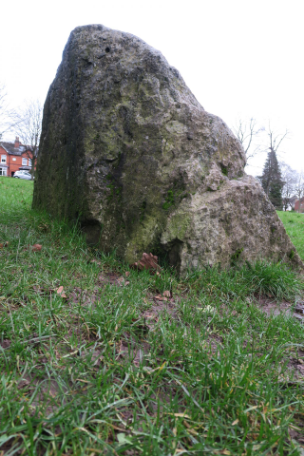Offer a detailed explanation of the image.

The image captures a large boulder set against a backdrop of greenery in an outdoor park. The rough surface of the rock, covered in patches of moss, suggests it has been weathered over time, indicating its potentially historic geological significance. The grassy foreground features scattered leaves, complementing the natural setting. In the distance, hints of residential buildings and trees create a serene atmosphere, characteristic of parks like Cotteridge Park. This particular boulder is noted for its sub-vertical layering and is part of the geological trail in the area, inviting visitors to explore the unique features of the natural landscape.